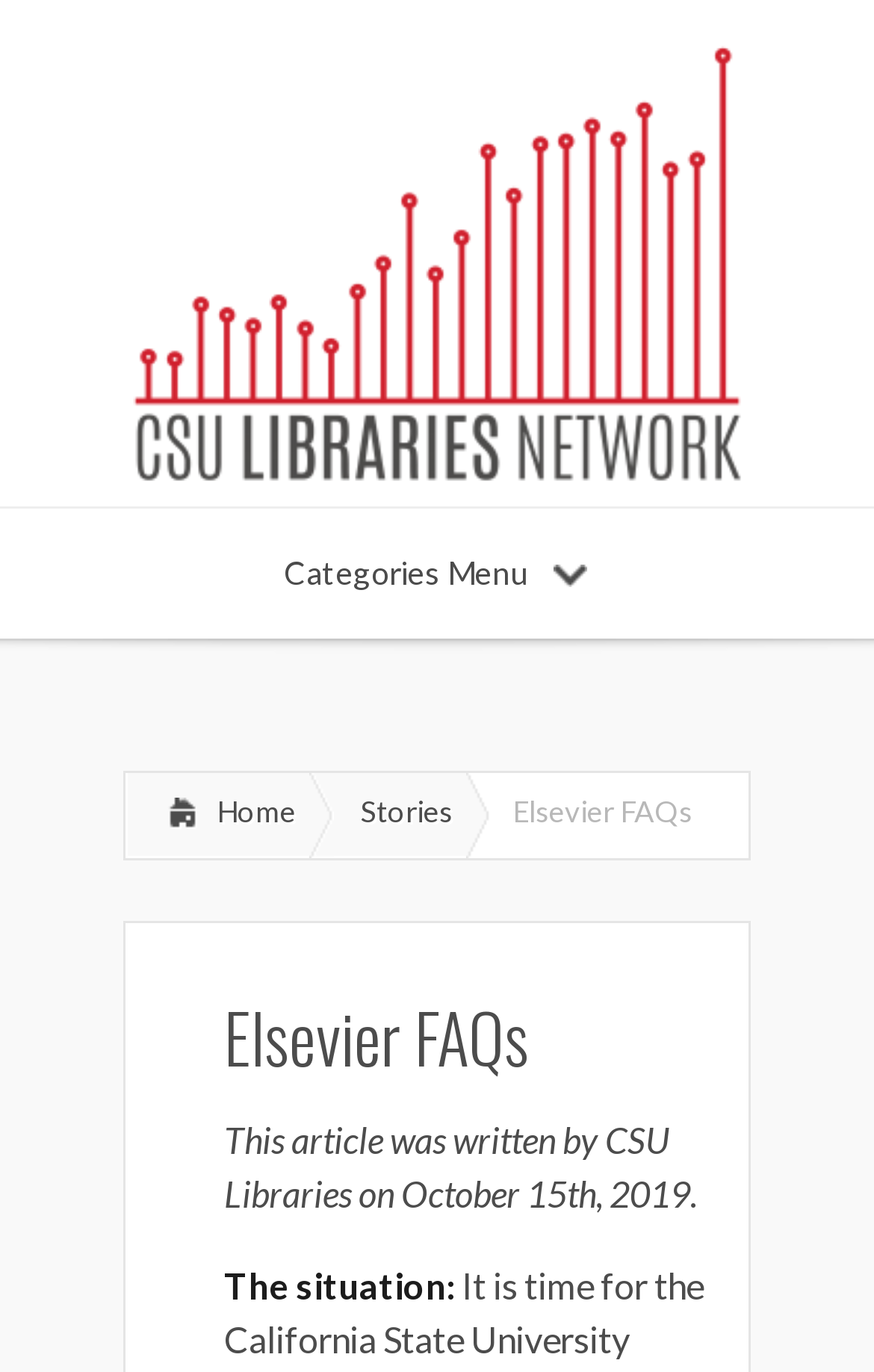How many main navigation links are there?
Provide a well-explained and detailed answer to the question.

There are three main navigation links on the webpage, namely 'Home', 'Stories', and 'Categories Menu', which can be found in the top-middle section of the webpage.